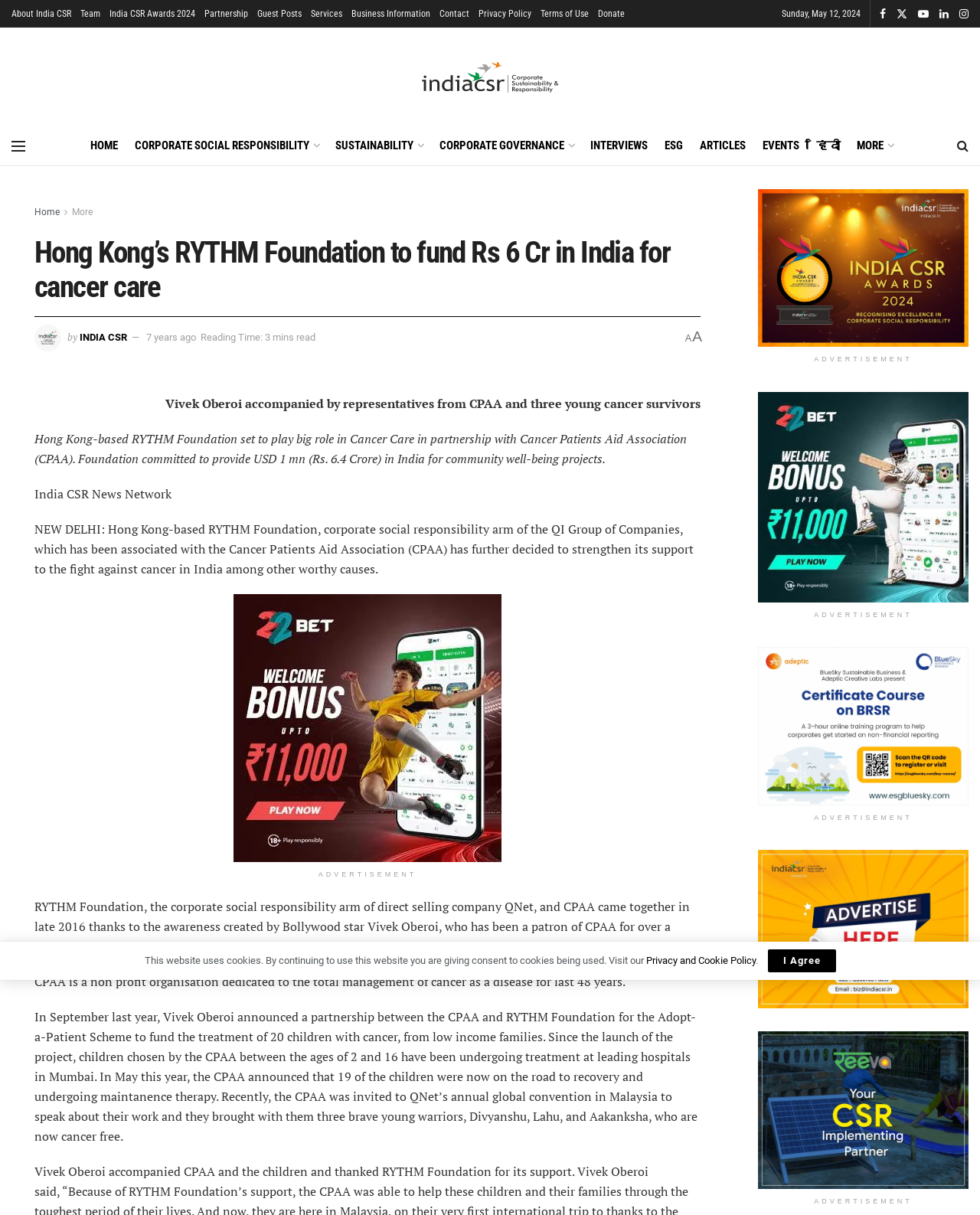Pinpoint the bounding box coordinates of the clickable element needed to complete the instruction: "Click on the 'India CSR' logo". The coordinates should be provided as four float numbers between 0 and 1: [left, top, right, bottom].

[0.43, 0.05, 0.57, 0.077]